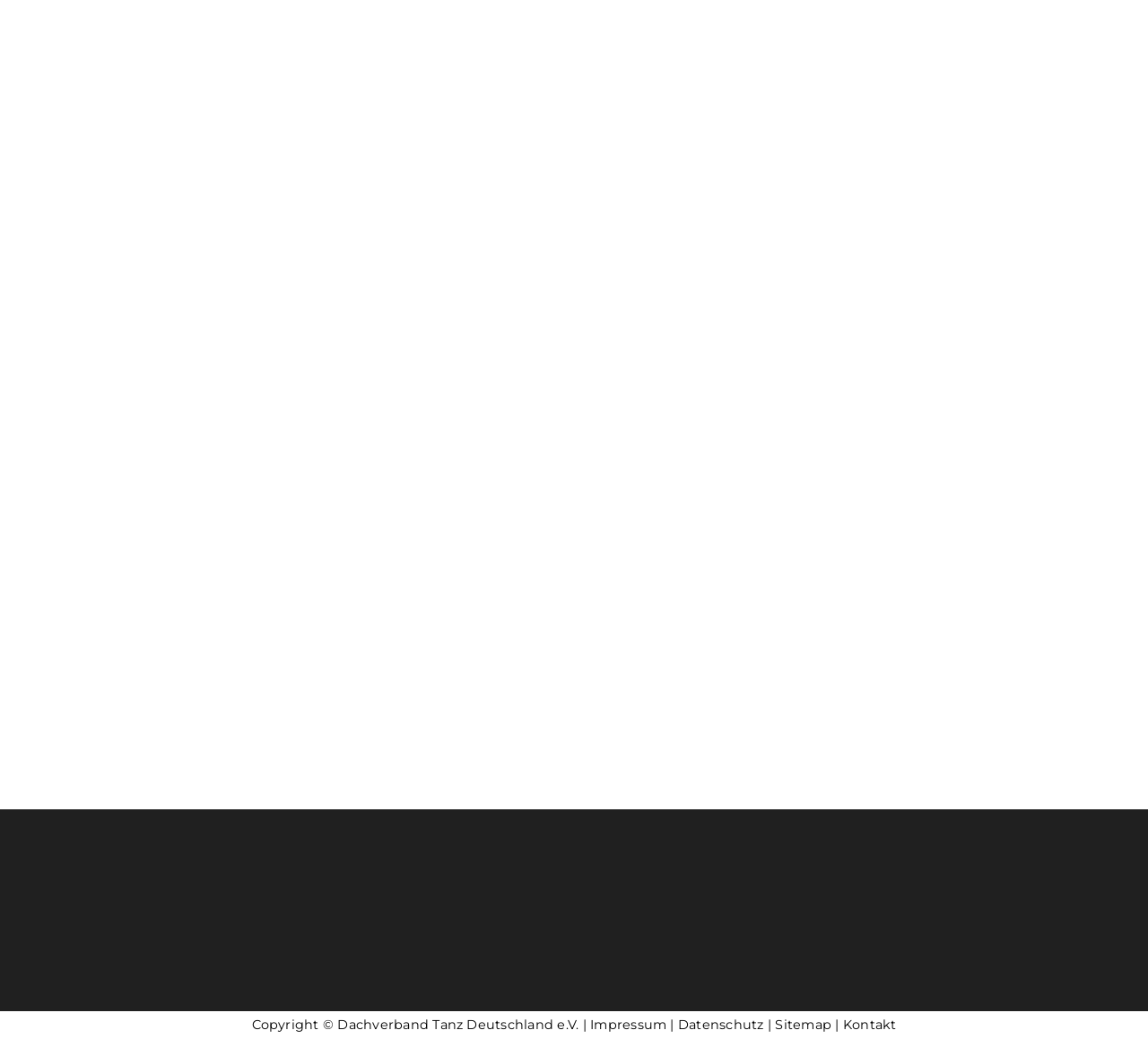What is the language of the webpage?
Answer the question in a detailed and comprehensive manner.

The language of the webpage appears to be German, as the text on the webpage, such as 'Impressum', 'Datenschutz', and 'Kontakt', are all German words.